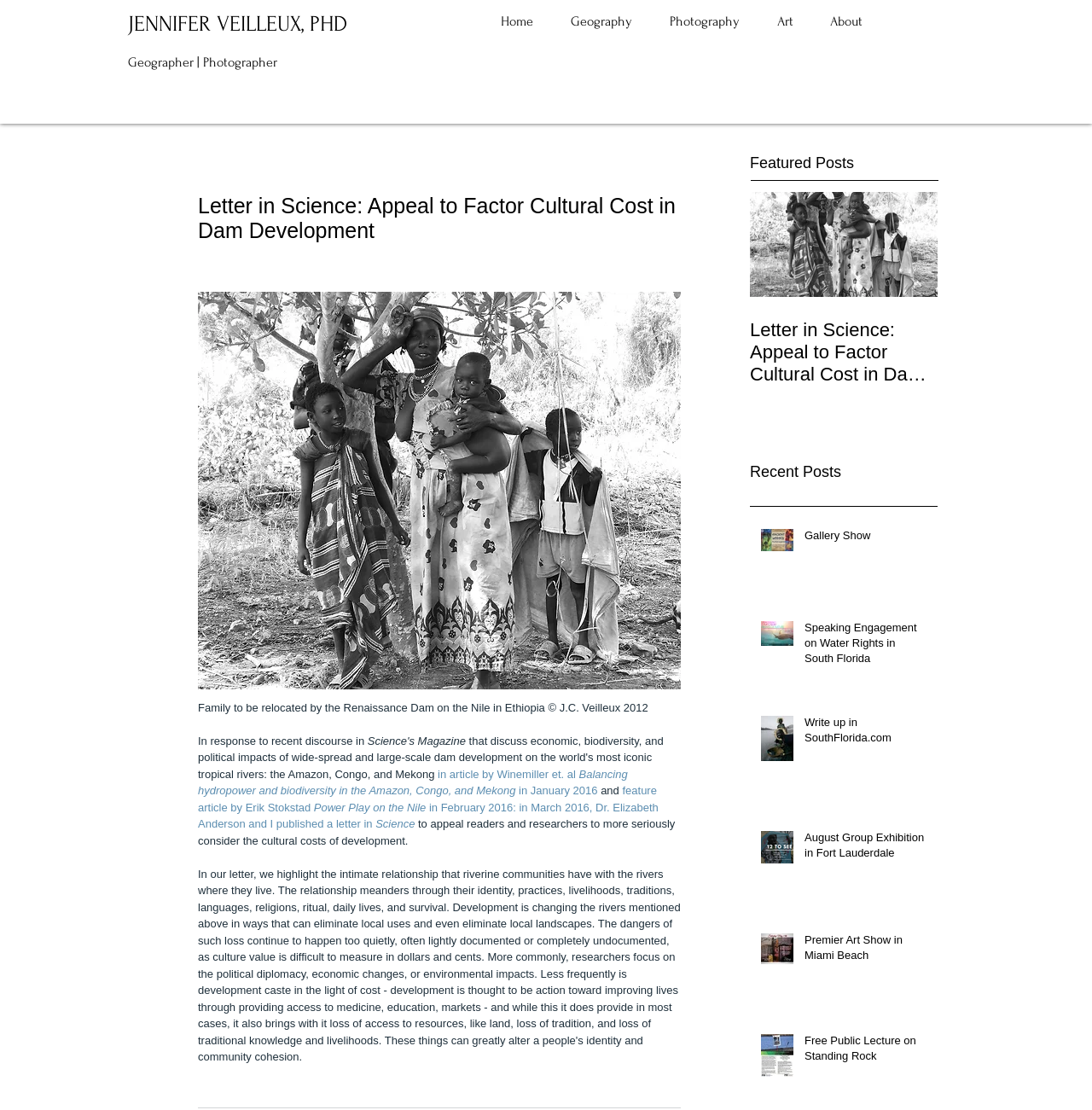Determine the coordinates of the bounding box for the clickable area needed to execute this instruction: "Click the link to read the article by Winemiller et al".

[0.401, 0.691, 0.53, 0.703]